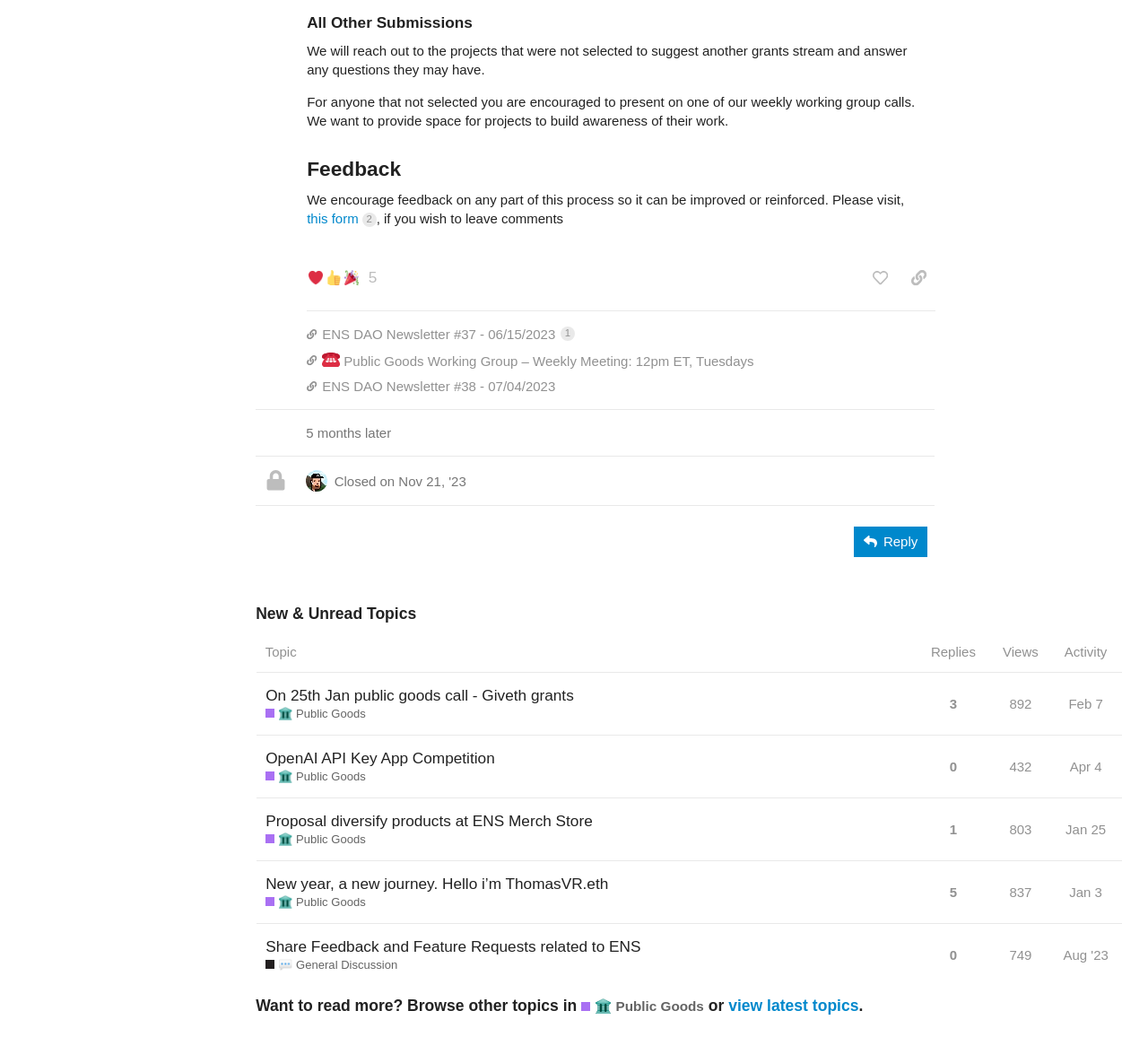Could you please study the image and provide a detailed answer to the question:
How many replies does the topic 'New year, a new journey. Hello i’m ThomasVR.eth' have?

The topic 'New year, a new journey. Hello i’m ThomasVR.eth' has 5 replies, as indicated by the button 'This topic has 5 replies' next to the topic title, suggesting that there are five responses or comments to this topic.